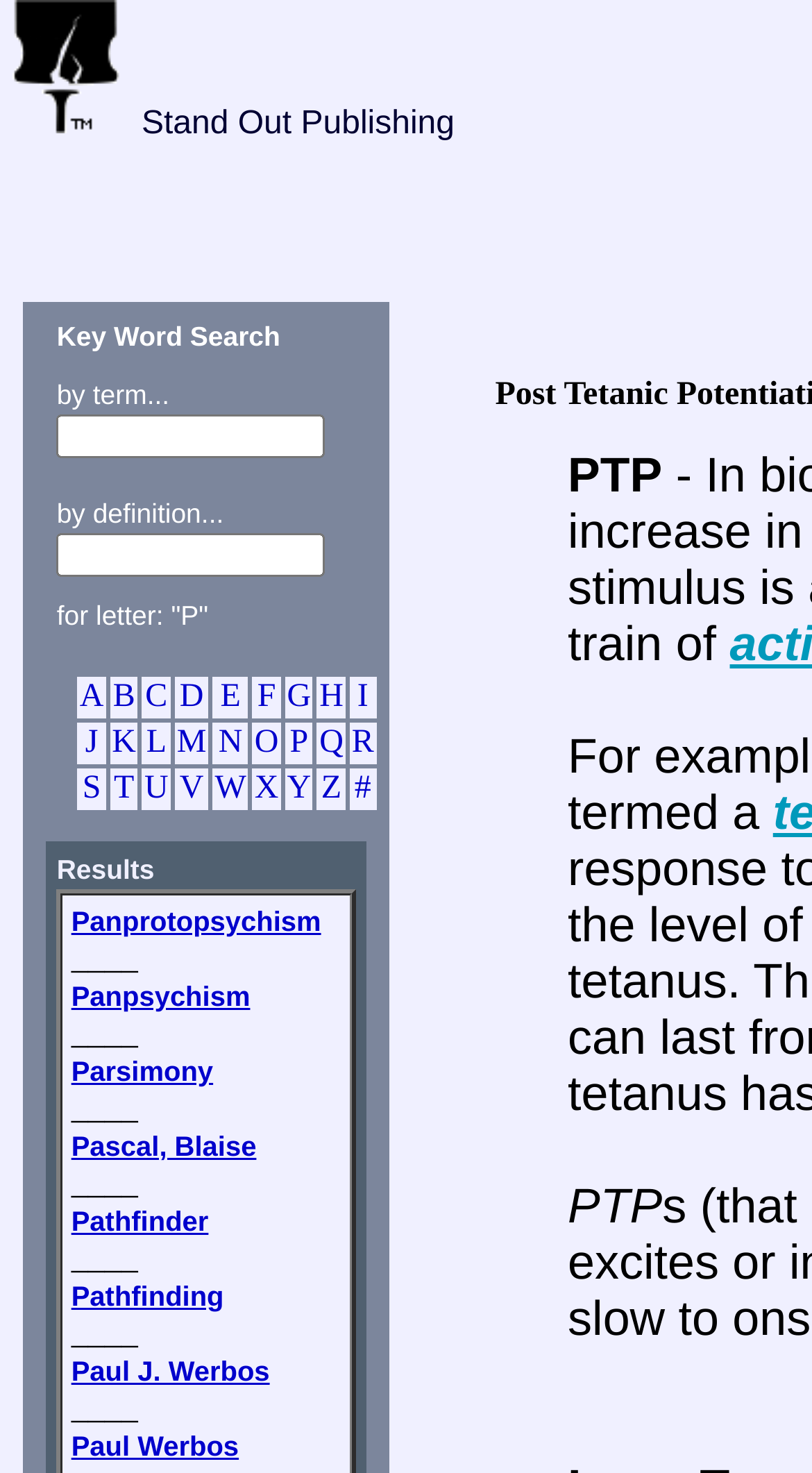Please use the details from the image to answer the following question comprehensively:
What is the link below the grid table?

The link 'Panprotopsychism' is located below the grid table, which contains alphabet letters from A to Z. It is one of the links that users can click to access related content.